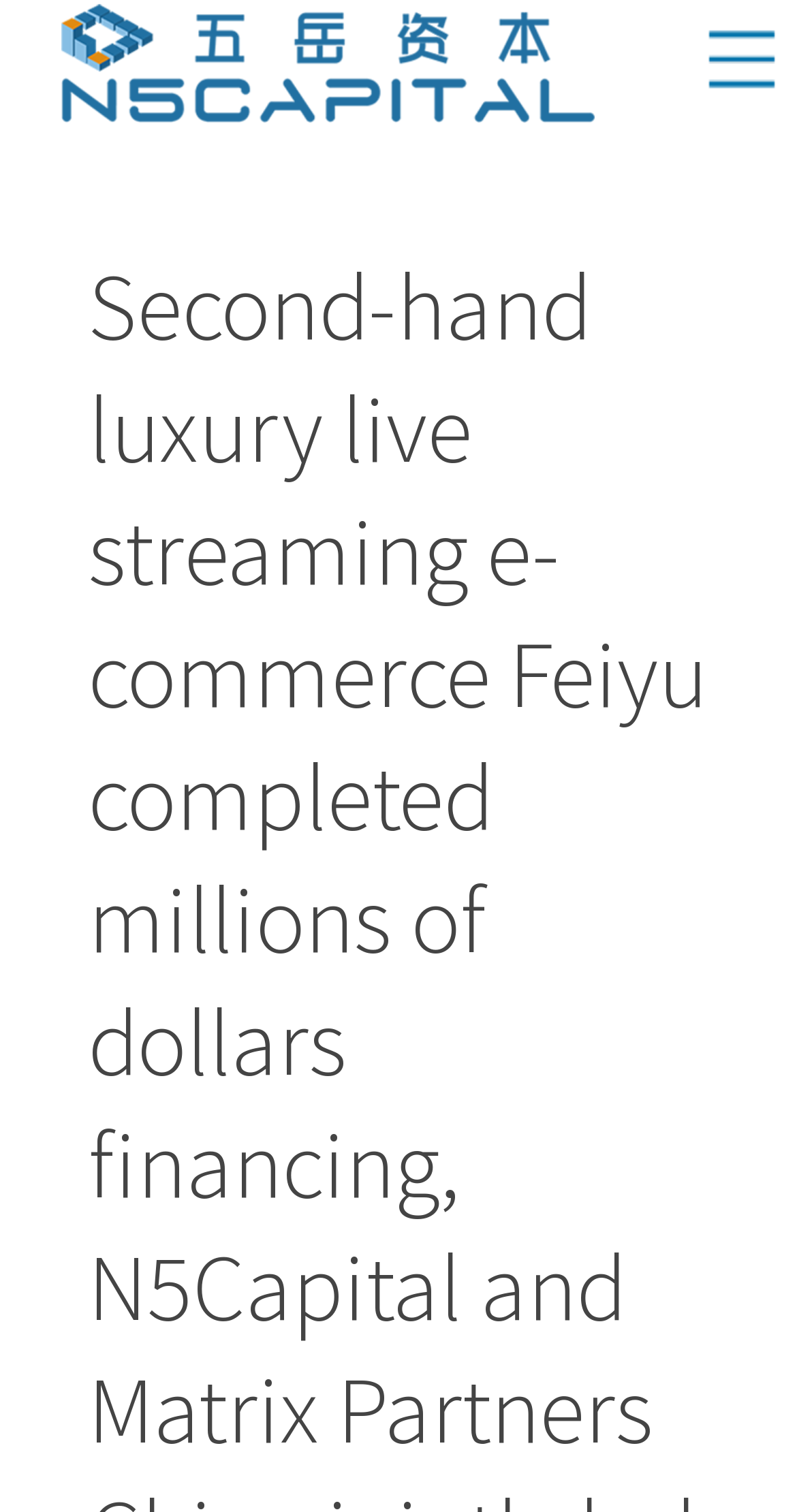Using the format (top-left x, top-left y, bottom-right x, bottom-right y), and given the element description, identify the bounding box coordinates within the screenshot: Custom Closet Systems

None